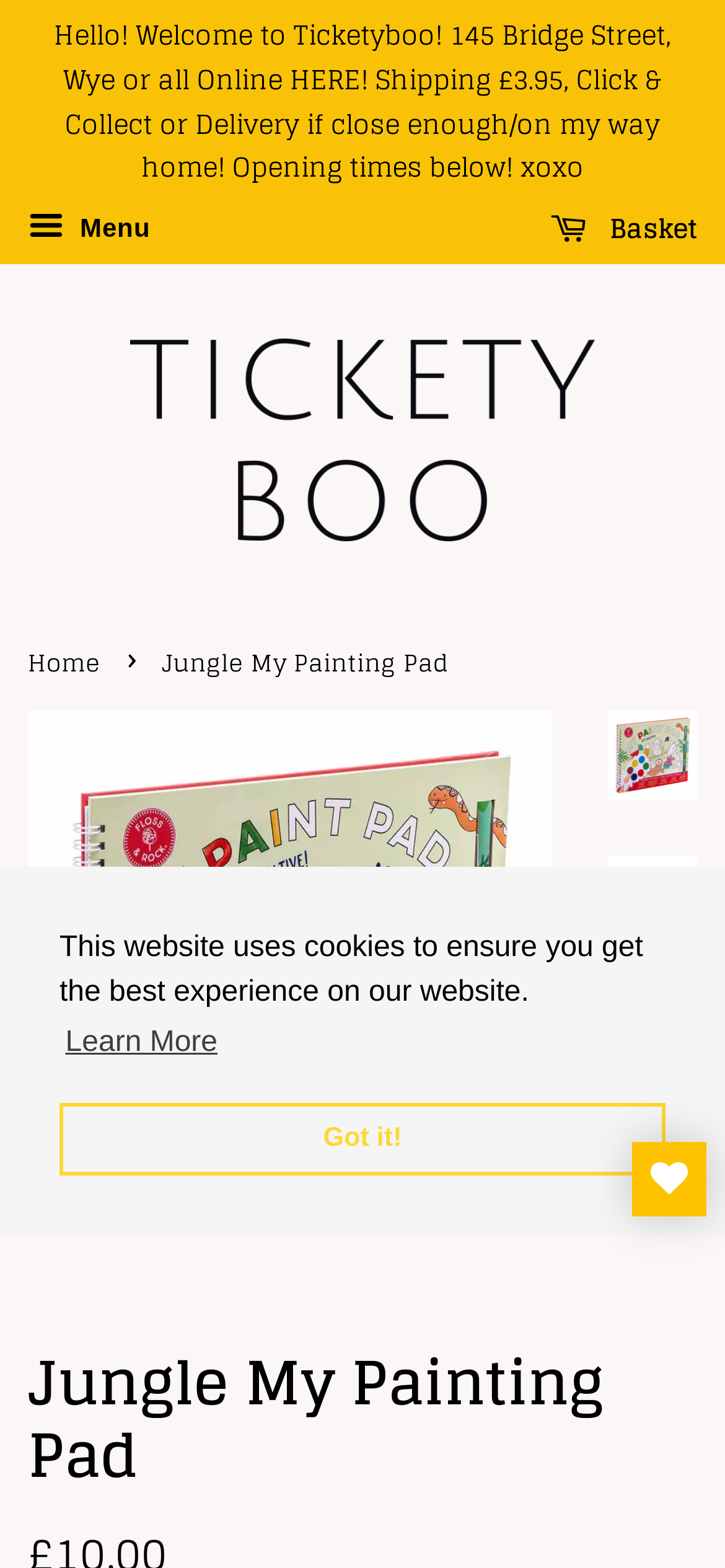Determine the bounding box for the UI element described here: "Learn More".

[0.082, 0.648, 0.308, 0.684]